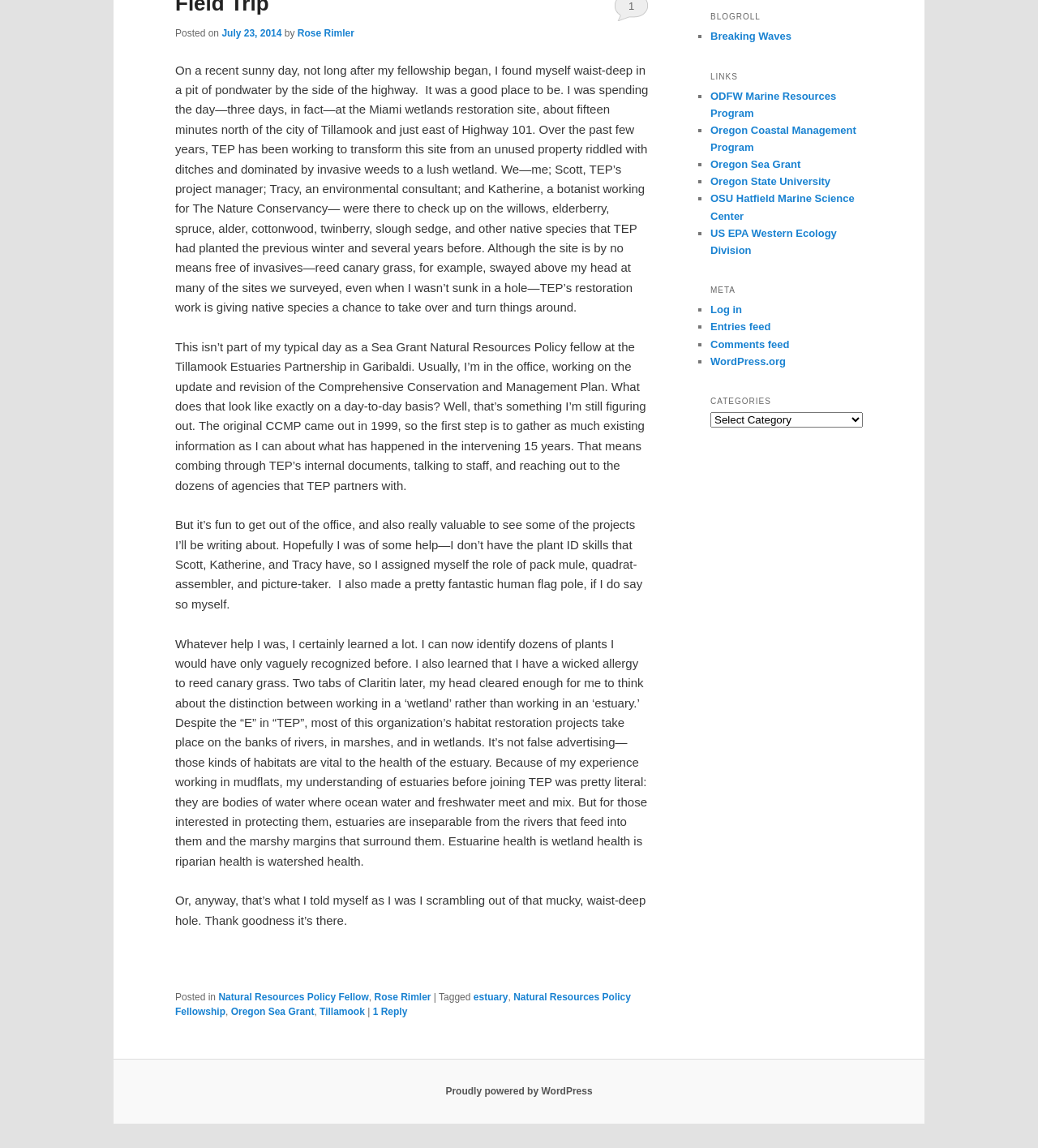Based on the element description OSU Hatfield Marine Science Center, identify the bounding box coordinates for the UI element. The coordinates should be in the format (top-left x, top-left y, bottom-right x, bottom-right y) and within the 0 to 1 range.

[0.684, 0.168, 0.823, 0.193]